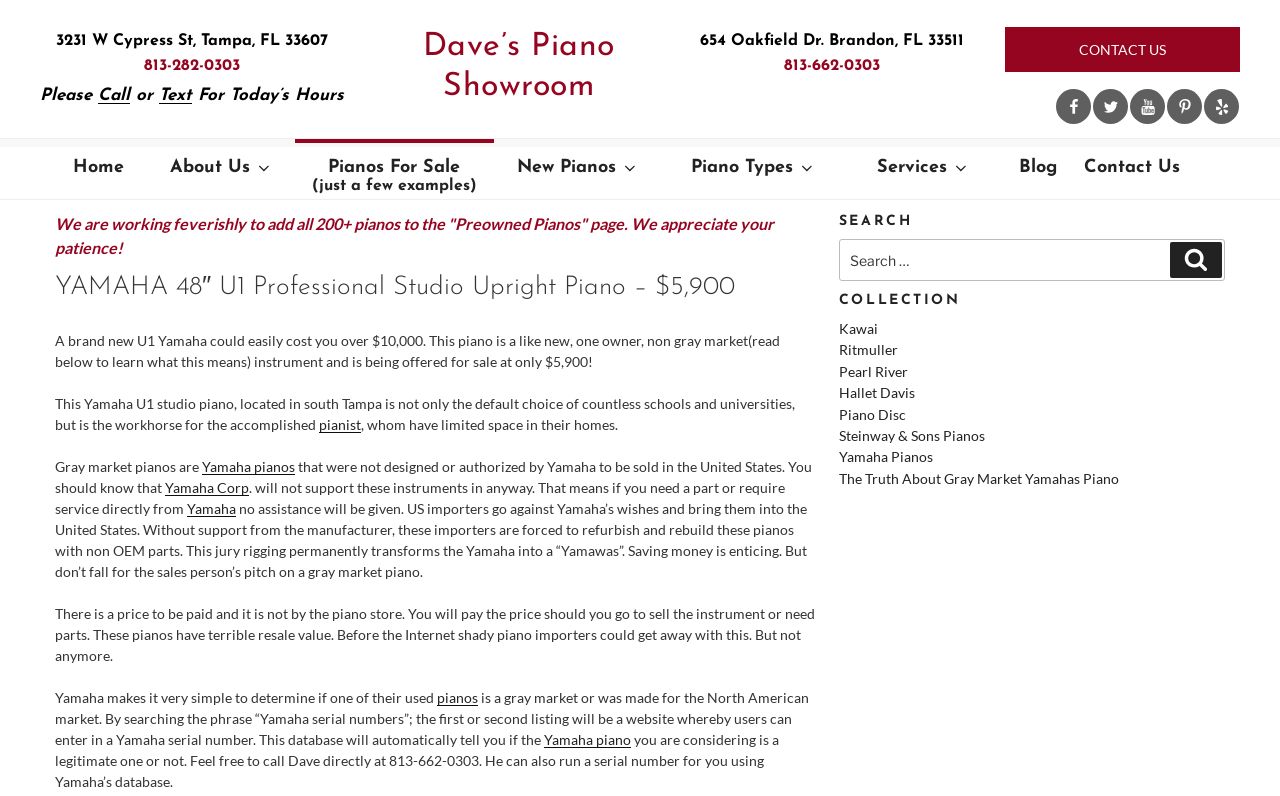Given the element description, predict the bounding box coordinates in the format (top-left x, top-left y, bottom-right x, bottom-right y), using floating point numbers between 0 and 1: Piano Disc

[0.655, 0.509, 0.708, 0.531]